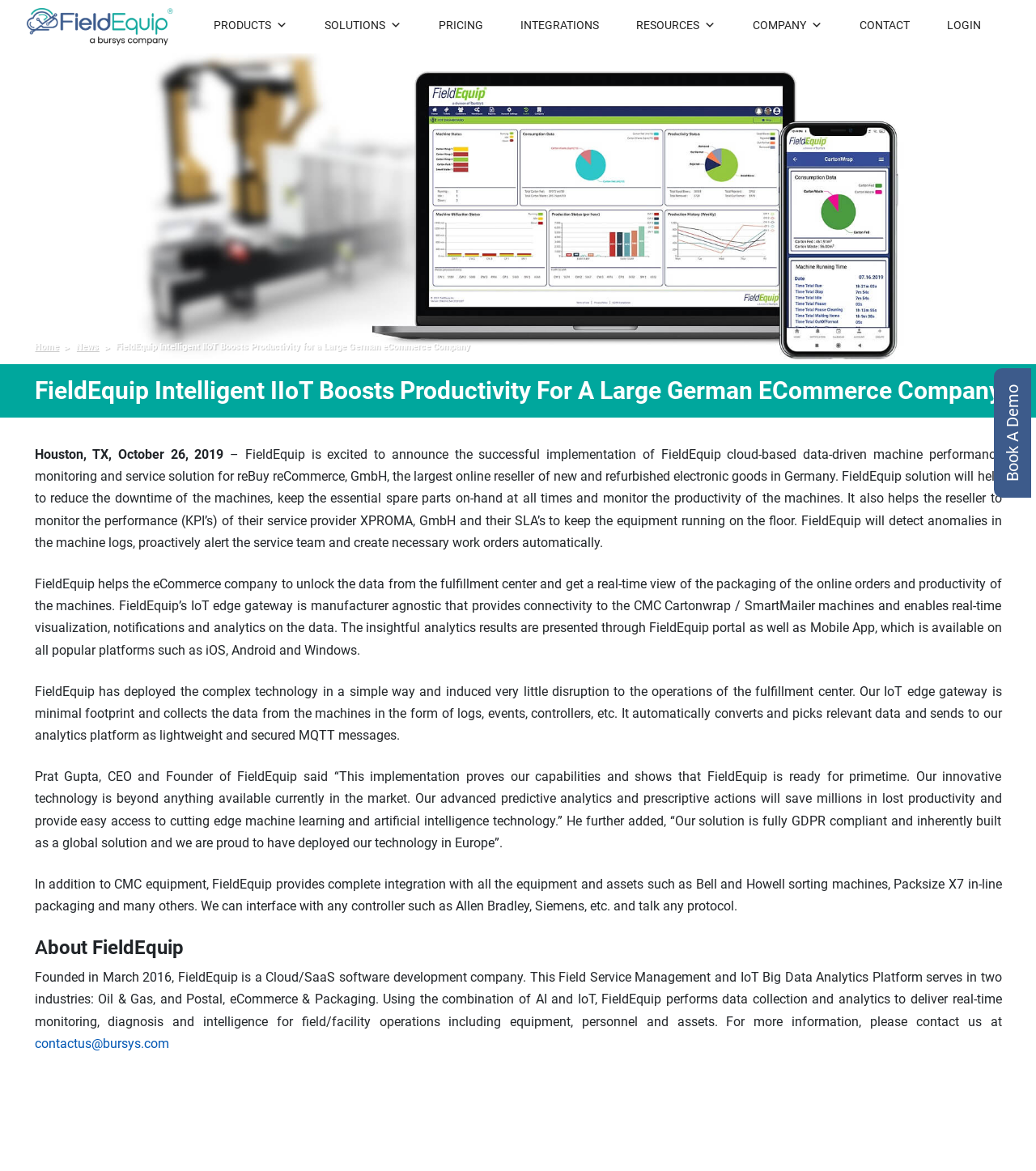Locate and generate the text content of the webpage's heading.

FieldEquip Intelligent IIoT Boosts Productivity For A Large German ECommerce Company